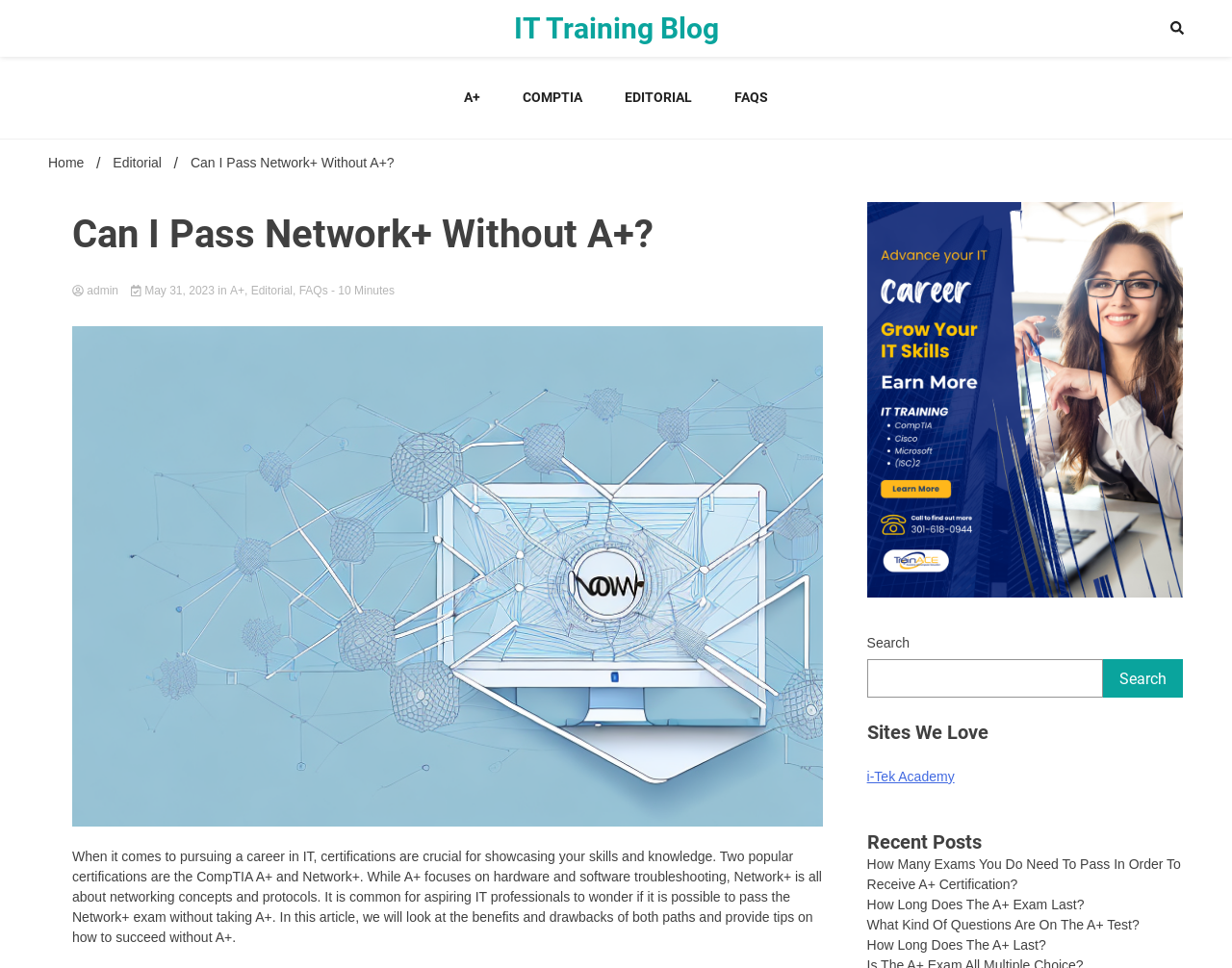Determine the bounding box coordinates for the HTML element described here: "i-Tek Academy".

[0.704, 0.794, 0.775, 0.81]